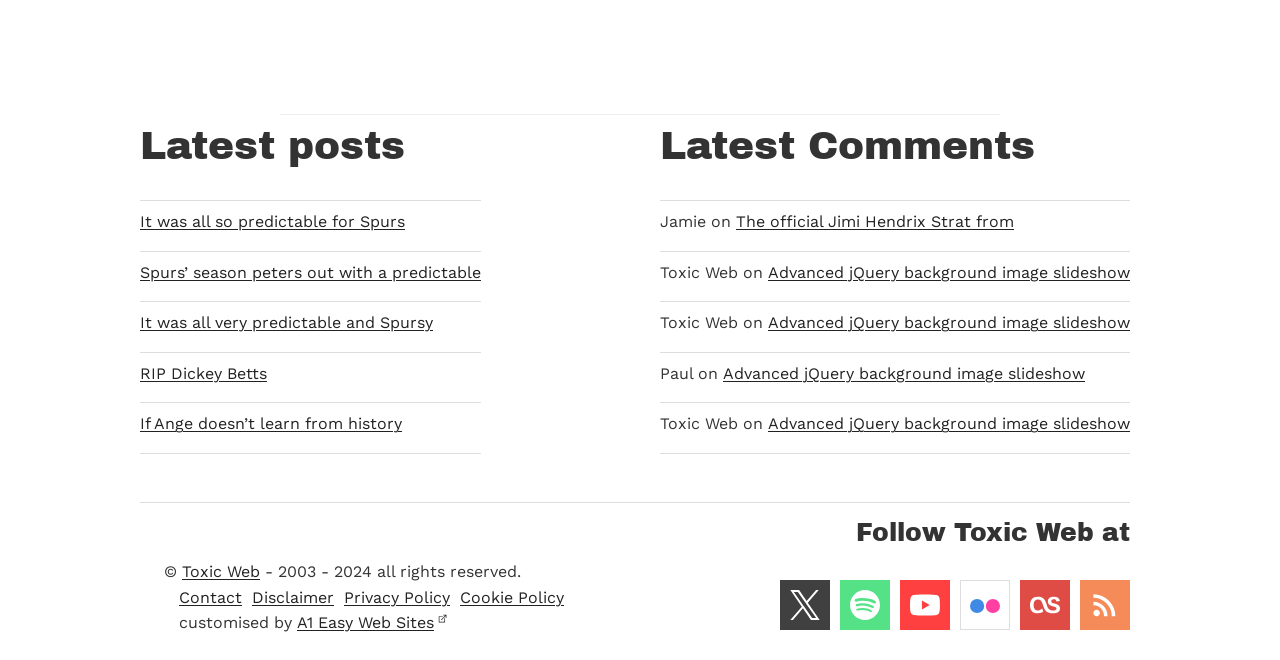Based on the image, please elaborate on the answer to the following question:
How many links are there in the 'Latest Comments' section?

I counted the number of links under the 'Latest Comments' heading, and there are 5 links.